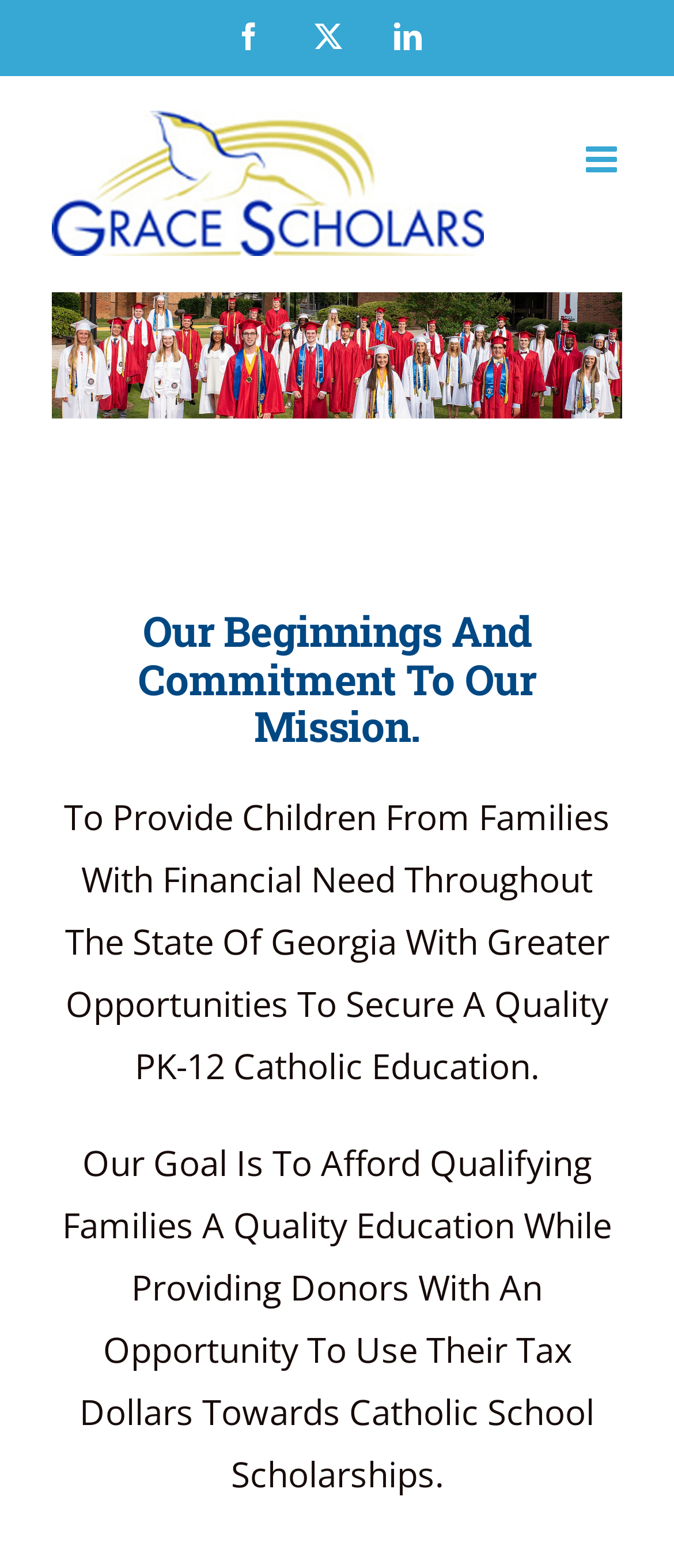Based on the image, please elaborate on the answer to the following question:
What social media platforms are linked on the webpage?

The webpage has links to Facebook and LinkedIn, represented by their respective icons, located at the top of the webpage.